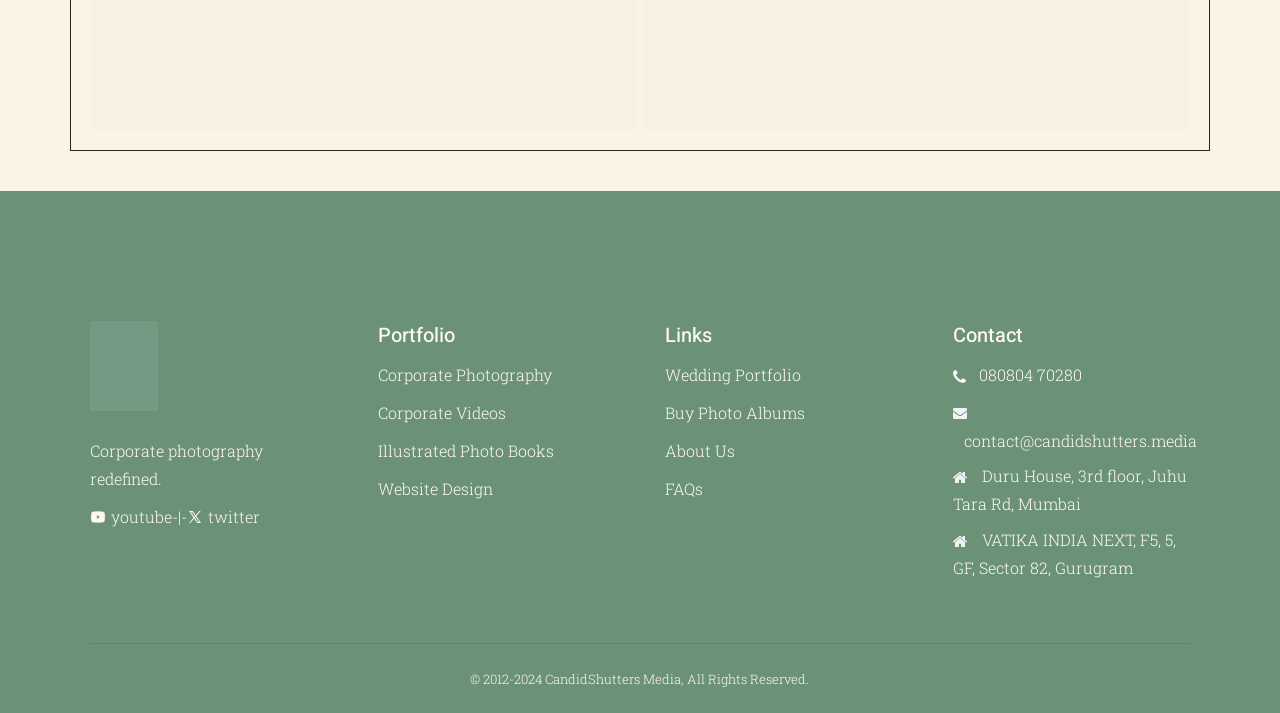Can you determine the bounding box coordinates of the area that needs to be clicked to fulfill the following instruction: "Click on Home Page"?

None